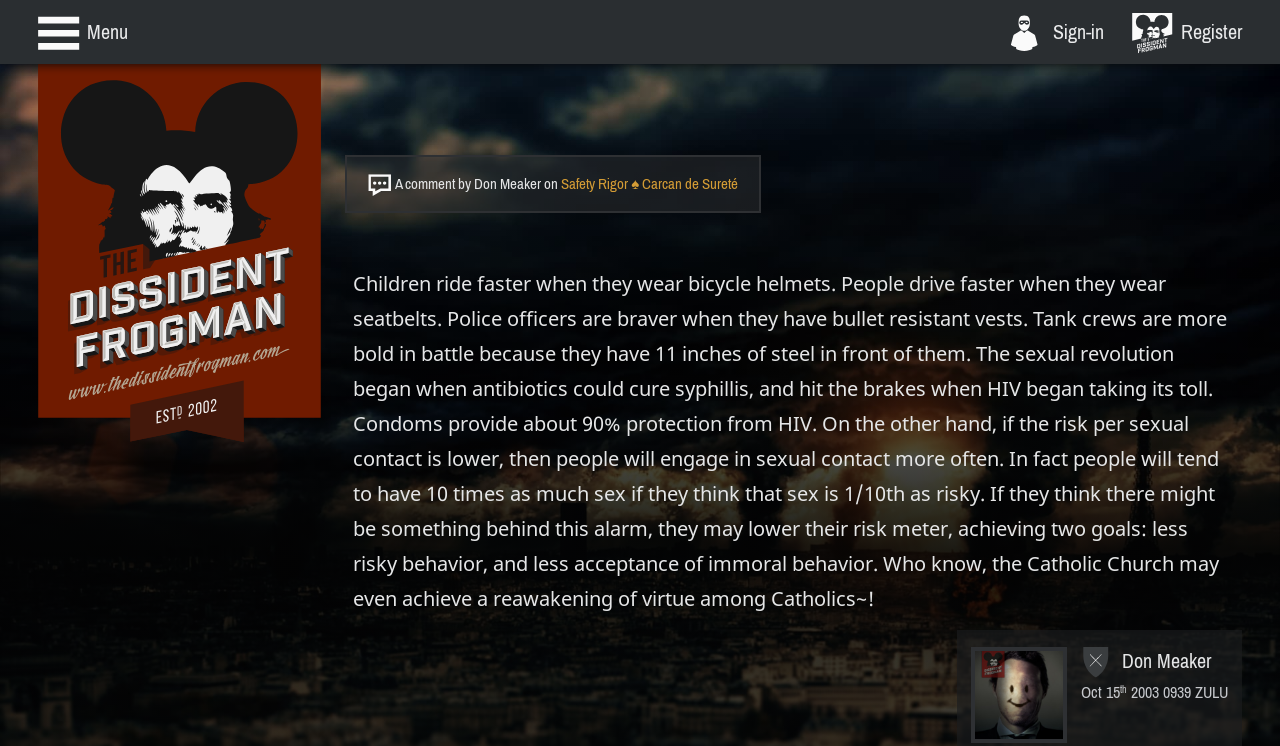Explain in detail what is displayed on the webpage.

The webpage appears to be a blog post or a comment section, with a focus on a specific discussion. At the top, there are three links: "Menu", "Sign-in", and "Register", aligned horizontally and taking up a small portion of the top section of the page.

Below these links, there is a header section that spans about a quarter of the page width. Within this section, there is a heading that reads "A comment by Don Meaker on Safety Rigor ♠ Carcan de Sureté", which is a clickable link. This heading is positioned near the top-left corner of the page.

The main content of the page is a lengthy block of text that discusses the relationship between safety measures and human behavior. The text is divided into several paragraphs and takes up most of the page's real estate.

To the right of the main text, there is an author avatar image, which is positioned near the bottom-right corner of the page. Below the avatar, there is a description list that displays the author's name, "Don Meaker", and the timestamp of the comment, "Wednesday, October 15th 2003 0939 ZULU". The timestamp is further broken down into a shorter format, "Oct 15", with a superscript element next to it.

Overall, the page has a simple layout, with a clear focus on the main discussion and supporting elements such as the author information and timestamp.